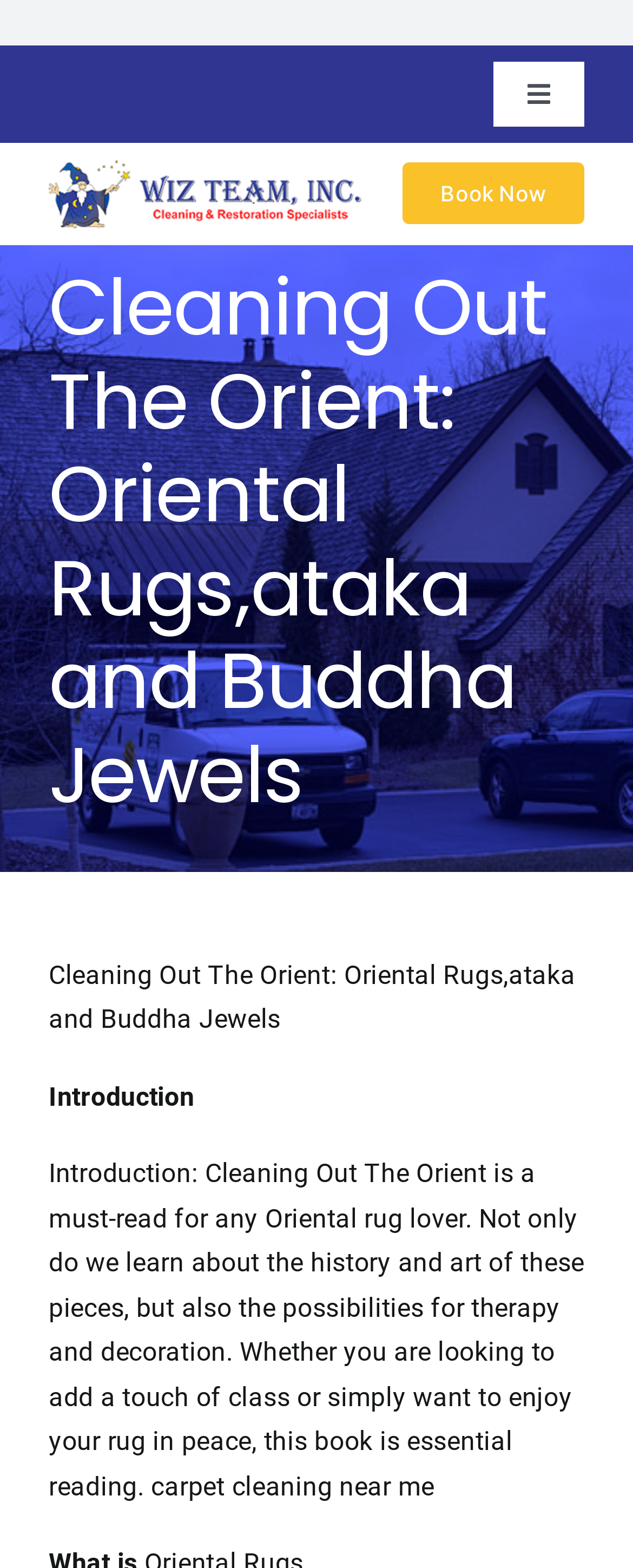Identify the bounding box coordinates for the region of the element that should be clicked to carry out the instruction: "Toggle the main menu". The bounding box coordinates should be four float numbers between 0 and 1, i.e., [left, top, right, bottom].

[0.78, 0.039, 0.923, 0.08]